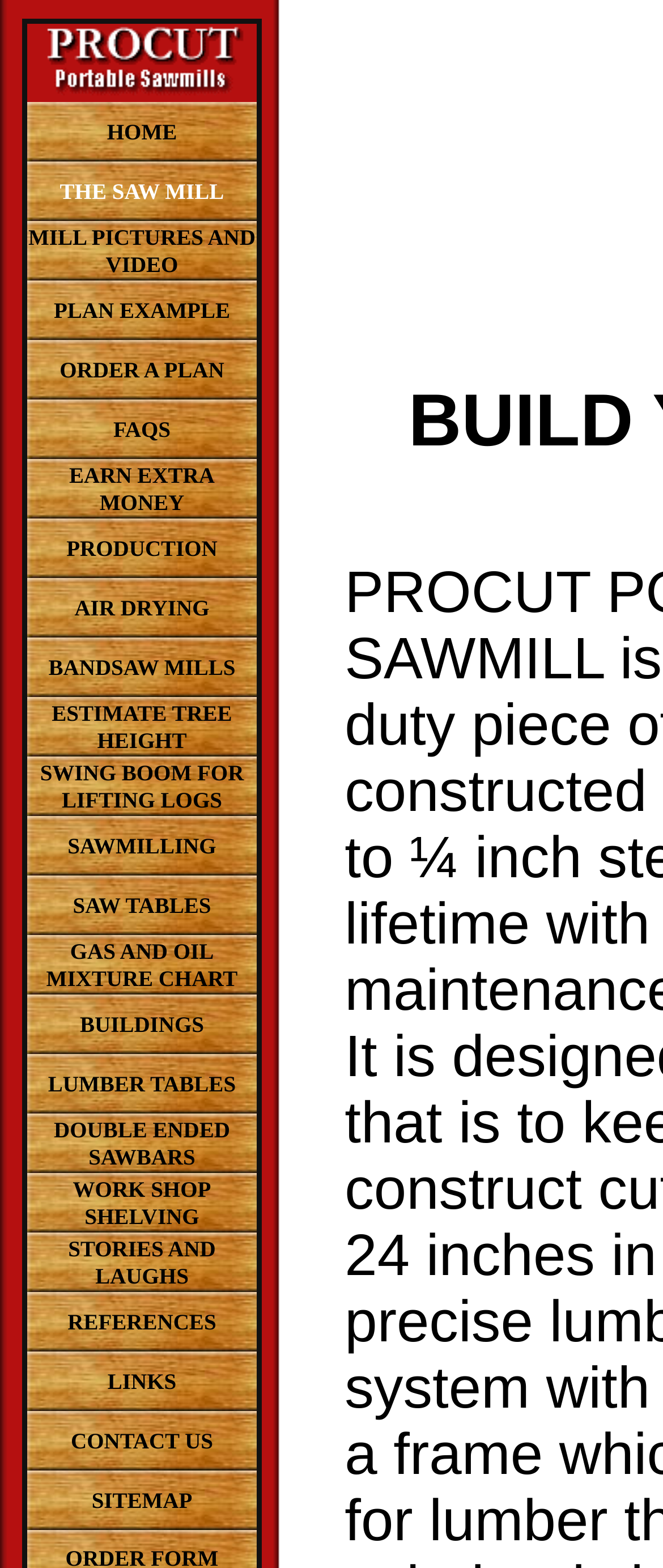Indicate the bounding box coordinates of the element that needs to be clicked to satisfy the following instruction: "Order a plan". The coordinates should be four float numbers between 0 and 1, i.e., [left, top, right, bottom].

[0.09, 0.227, 0.338, 0.243]